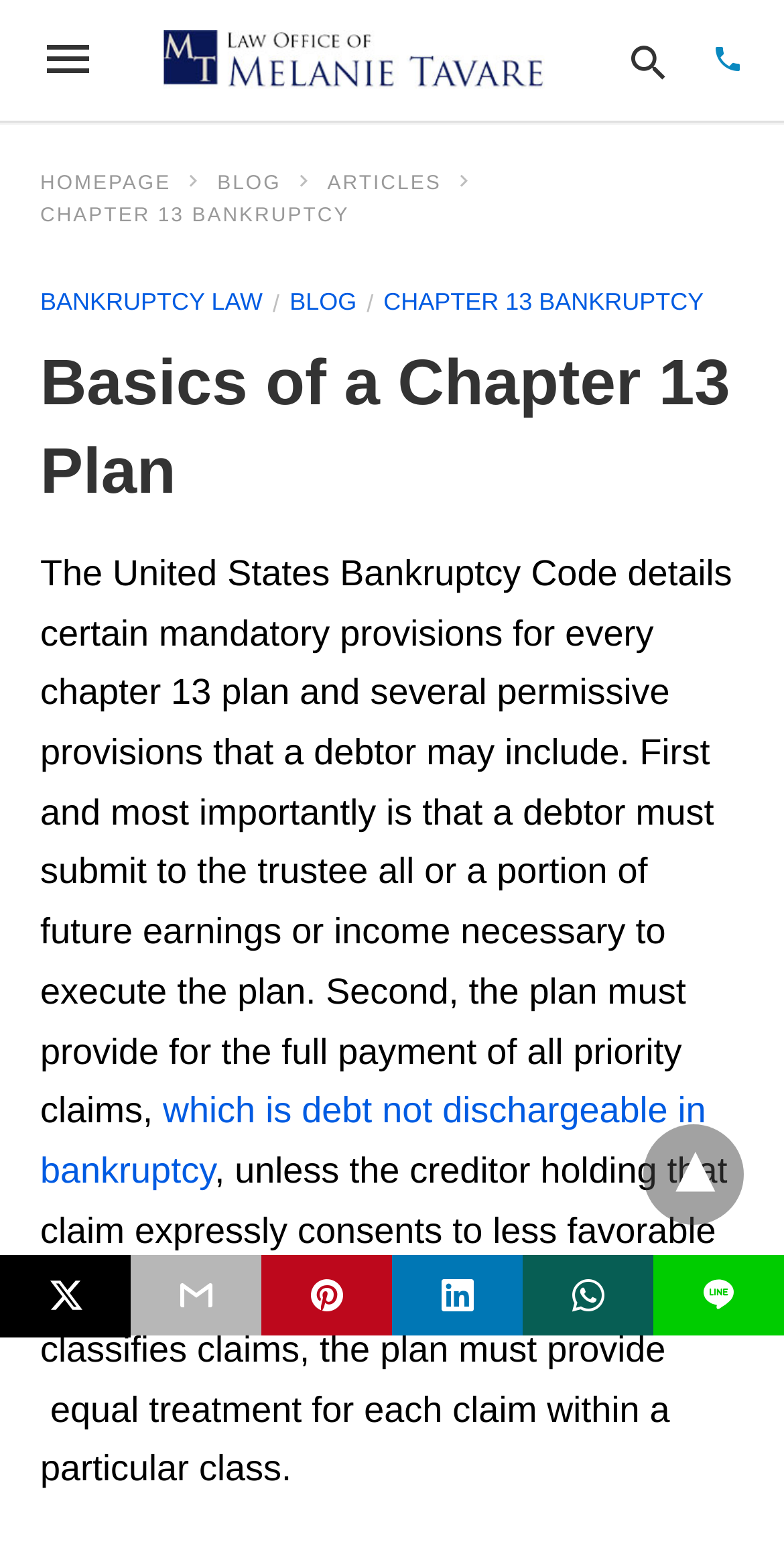Locate the bounding box coordinates of the element's region that should be clicked to carry out the following instruction: "view blog". The coordinates need to be four float numbers between 0 and 1, i.e., [left, top, right, bottom].

[0.277, 0.112, 0.405, 0.126]